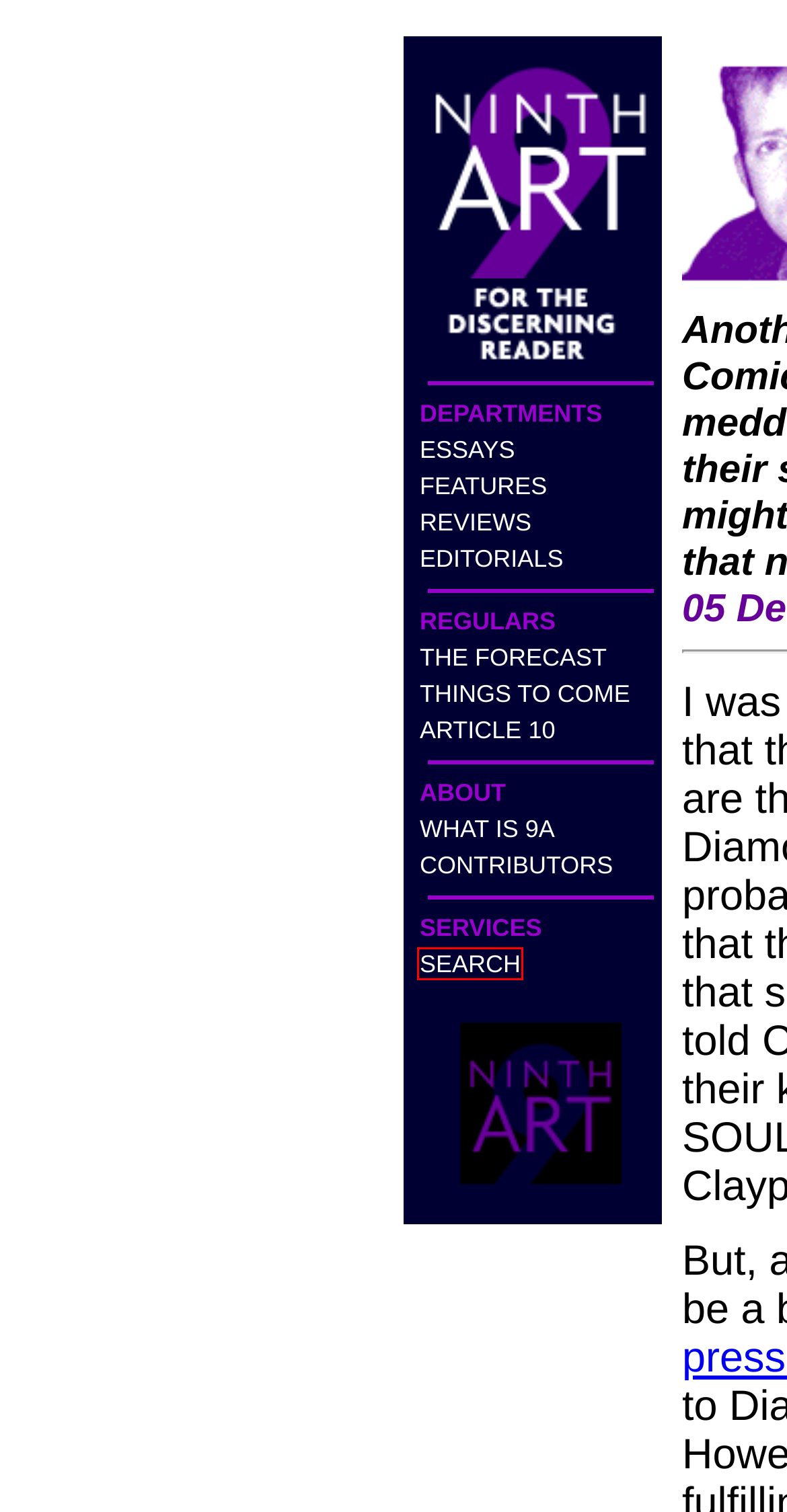You are presented with a screenshot of a webpage with a red bounding box. Select the webpage description that most closely matches the new webpage after clicking the element inside the red bounding box. The options are:
A. The Forecast for June 21st 2006
B. What is Ninth Art?
C. Top Nine: McElhatton's Choice
D. Ninth Art: for the discerning reader
E. Ninth Art: Search the archives
F. Ninth Art: Contributors
G. Article 10: Final Analysis
H. Ninth Art:

E